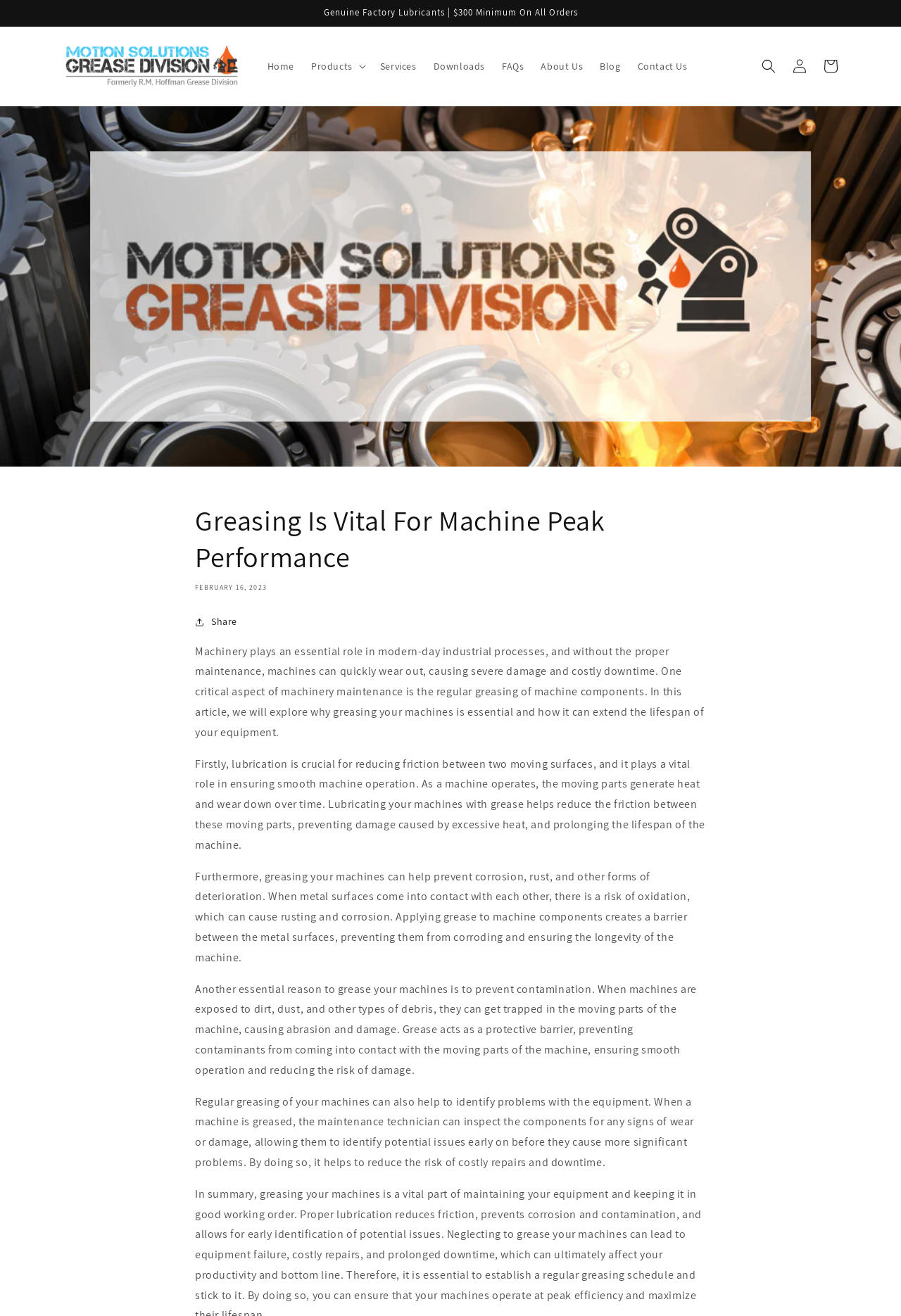Locate the bounding box coordinates of the area where you should click to accomplish the instruction: "Log in to the website".

[0.87, 0.039, 0.905, 0.062]